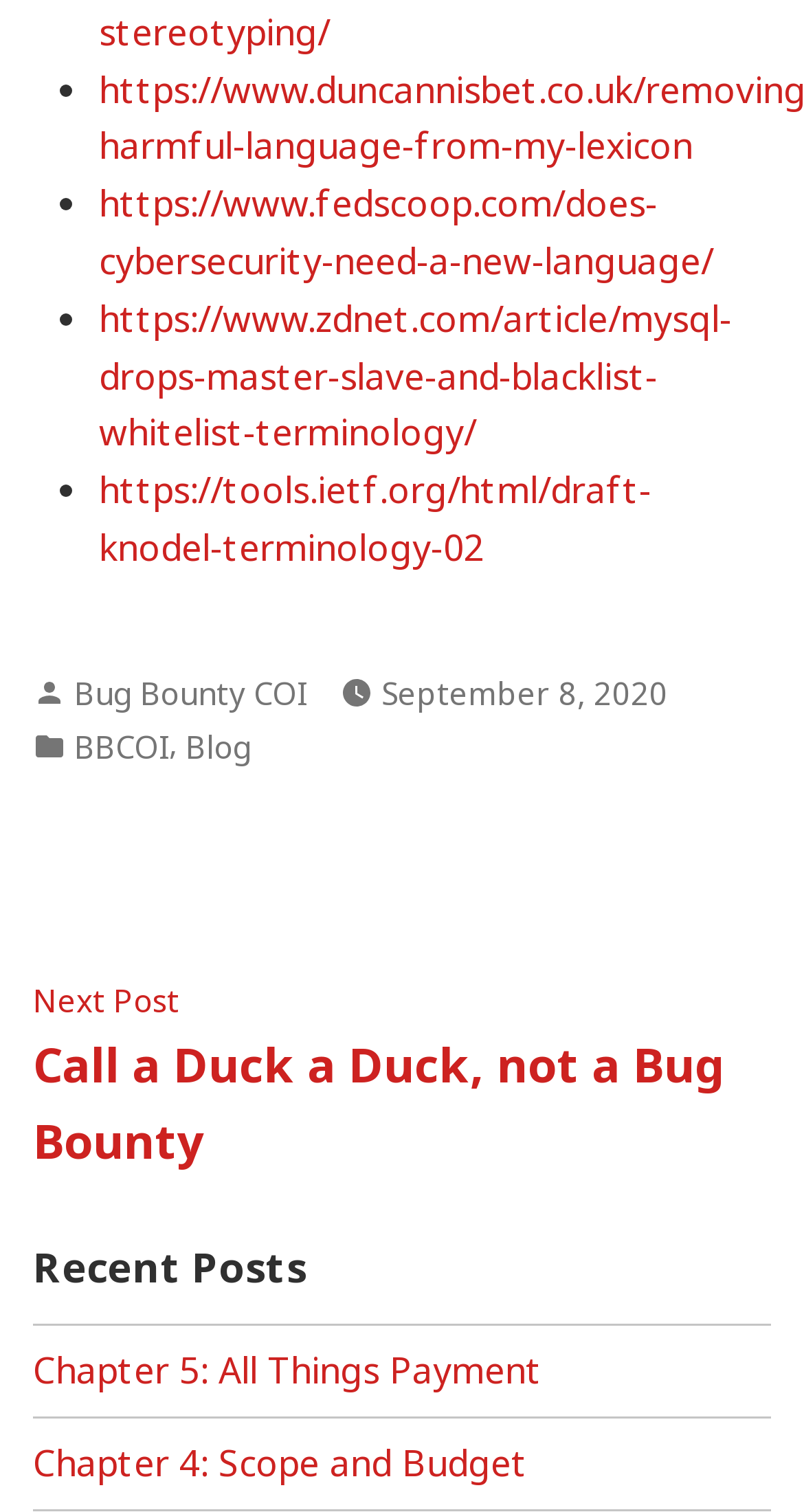How many links are in the footer?
Based on the image, provide a one-word or brief-phrase response.

5